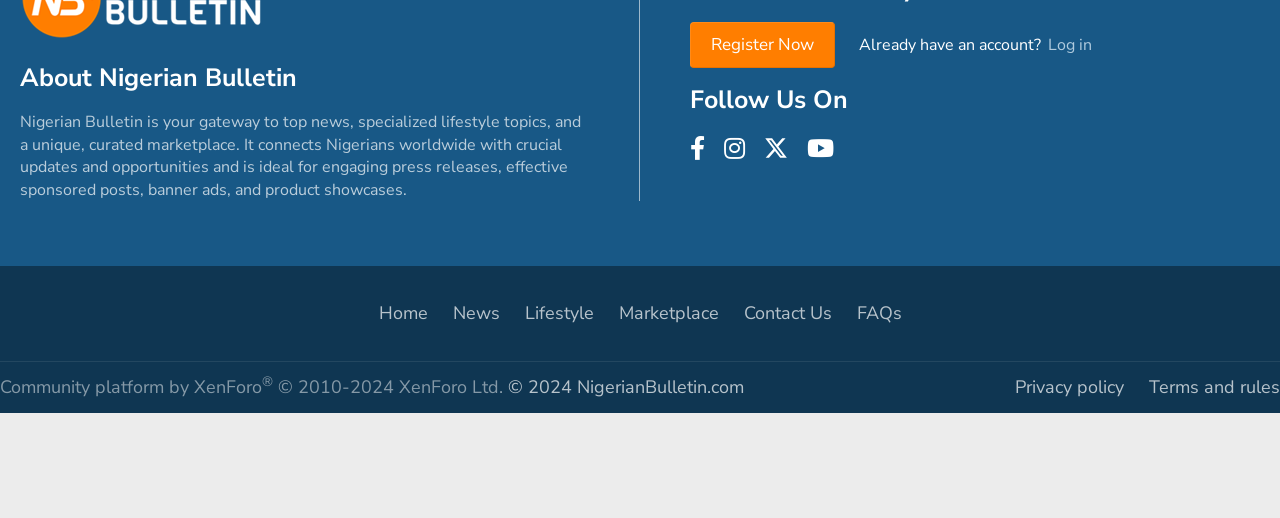Kindly determine the bounding box coordinates of the area that needs to be clicked to fulfill this instruction: "Register for an account".

[0.539, 0.042, 0.652, 0.131]